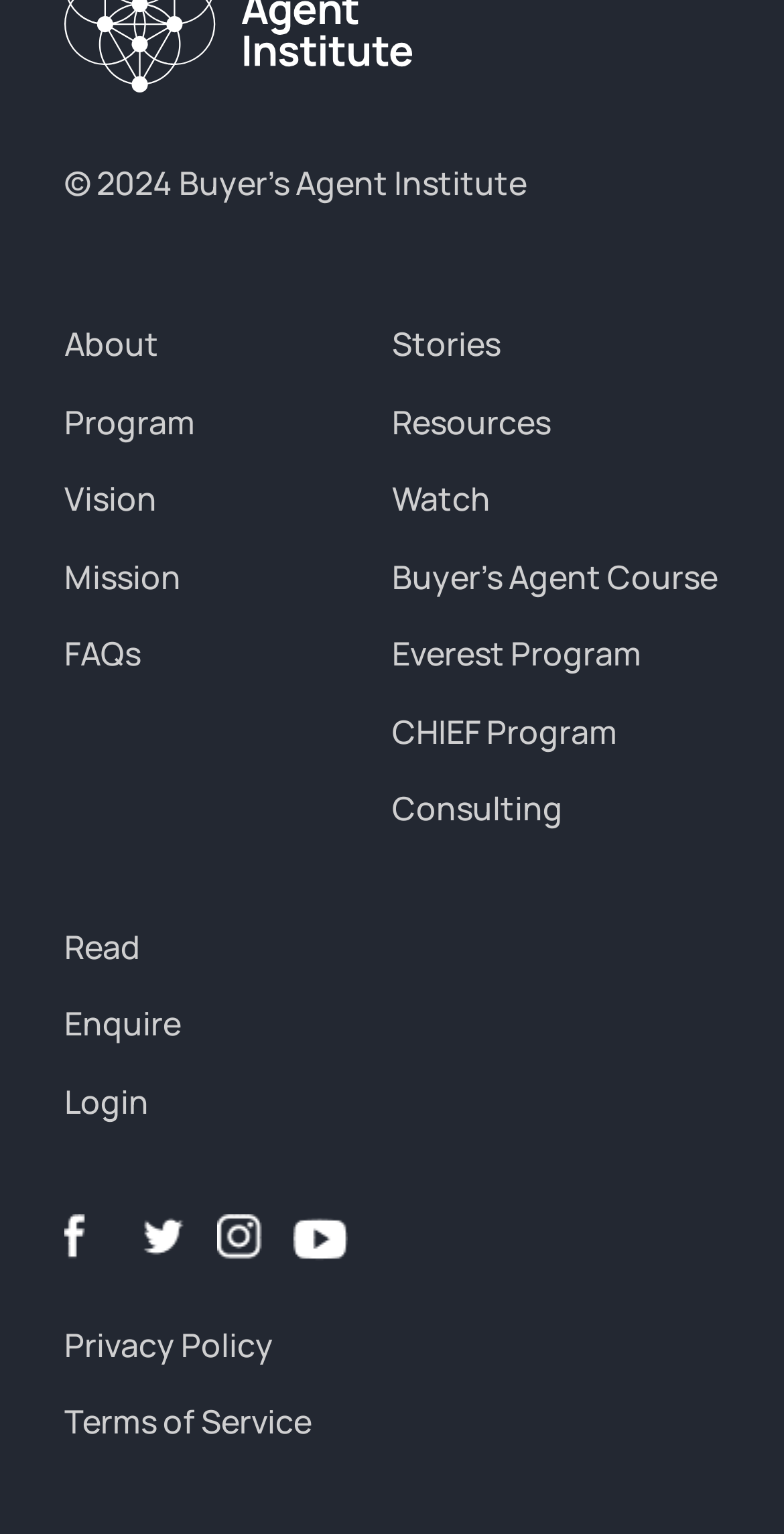Please give the bounding box coordinates of the area that should be clicked to fulfill the following instruction: "enquire about the program". The coordinates should be in the format of four float numbers from 0 to 1, i.e., [left, top, right, bottom].

[0.082, 0.653, 0.231, 0.682]